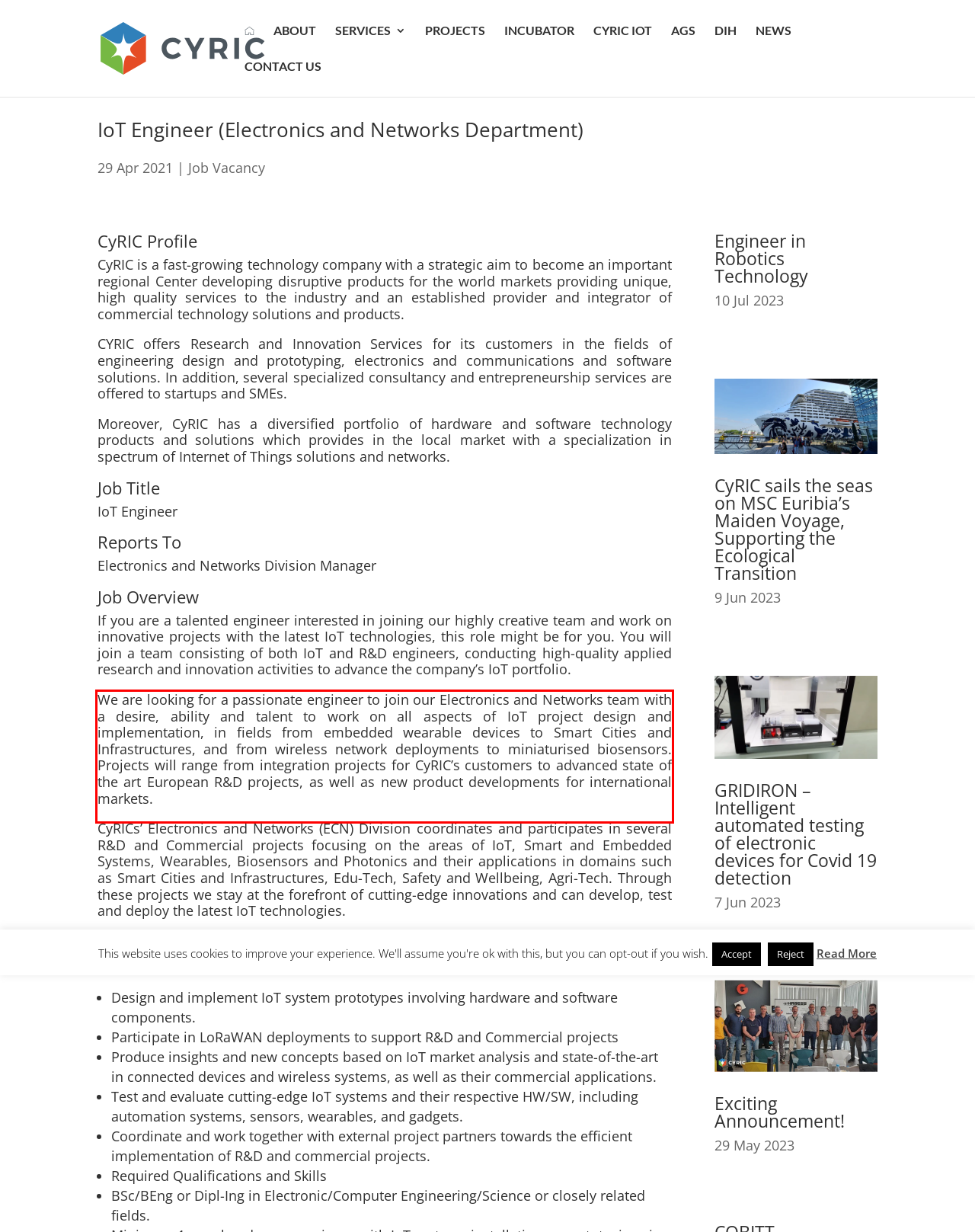In the given screenshot, locate the red bounding box and extract the text content from within it.

We are looking for a passionate engineer to join our Electronics and Networks team with a desire, ability and talent to work on all aspects of IoT project design and implementation, in fields from embedded wearable devices to Smart Cities and Infrastructures, and from wireless network deployments to miniaturised biosensors. Projects will range from integration projects for CyRIC’s customers to advanced state of the art European R&D projects, as well as new product developments for international markets.